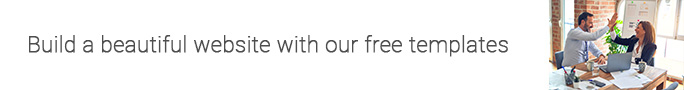What type of light is present in the room?
Please respond to the question thoroughly and include all relevant details.

Natural light floods the room, enhancing the creative atmosphere, which suggests that the room is well-lit with natural light coming from outside.